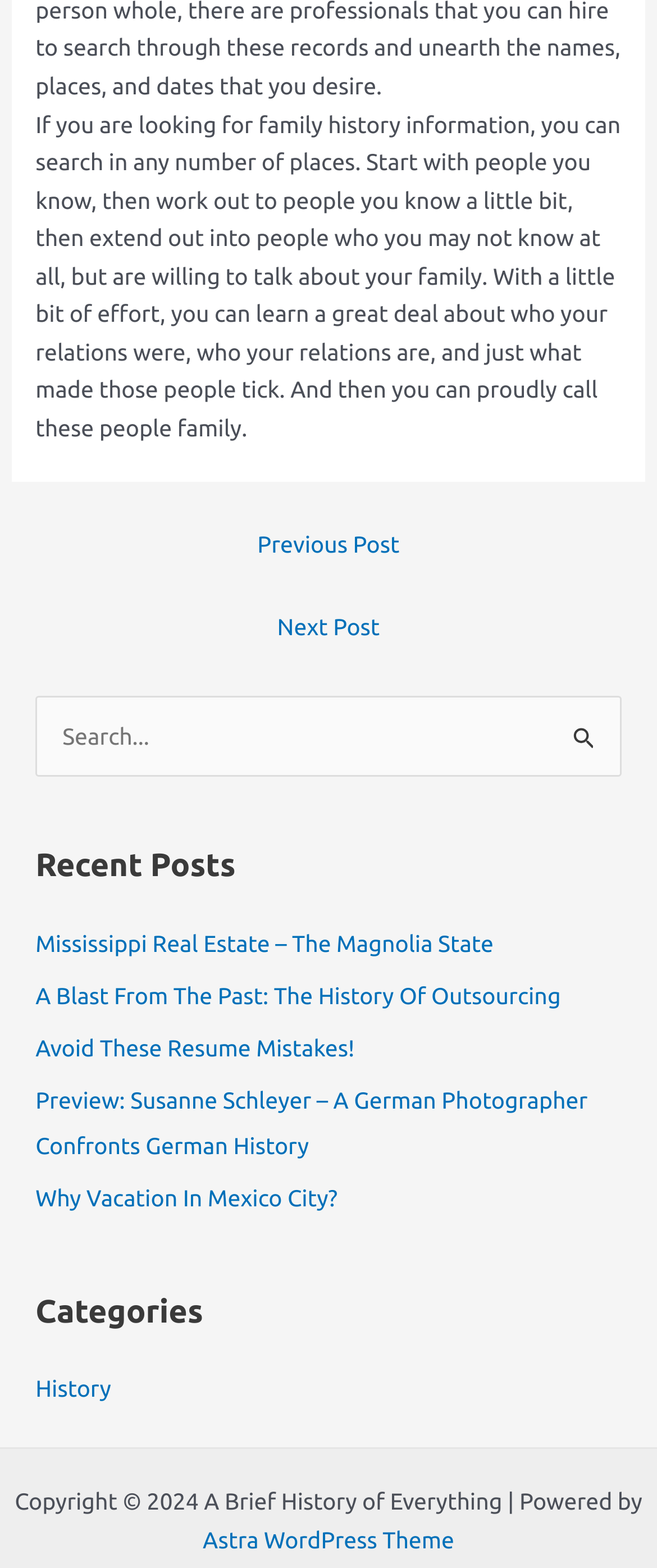How many recent posts are listed?
Please provide a comprehensive answer based on the information in the image.

The 'Recent Posts' section is located in the middle of the webpage, and it lists five links to different posts. These links have titles such as 'Mississippi Real Estate – The Magnolia State' and 'A Blast From The Past: The History Of Outsourcing', indicating that they are recent posts on the webpage.